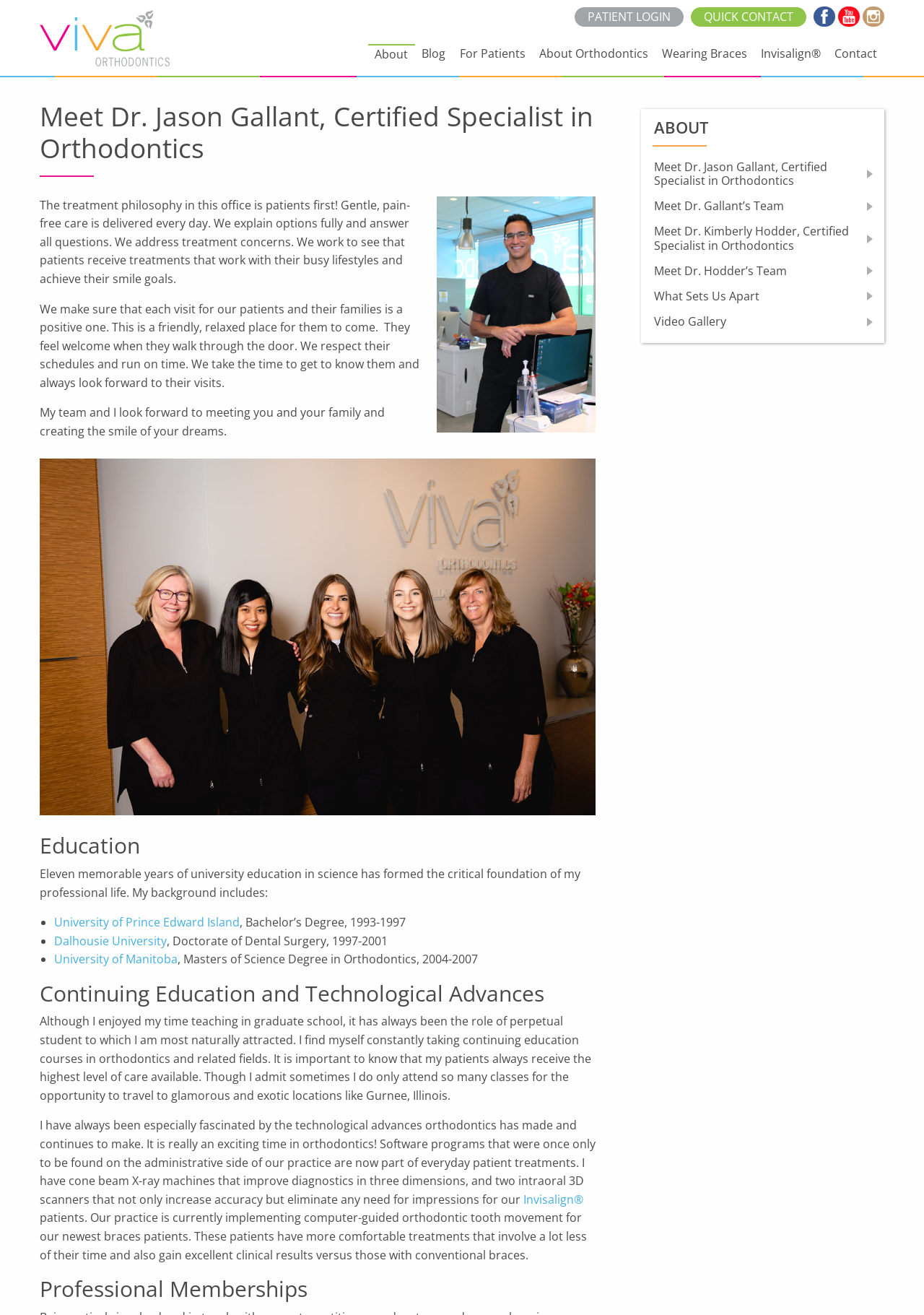Provide the bounding box coordinates of the HTML element this sentence describes: "Dalhousie University". The bounding box coordinates consist of four float numbers between 0 and 1, i.e., [left, top, right, bottom].

[0.059, 0.709, 0.18, 0.721]